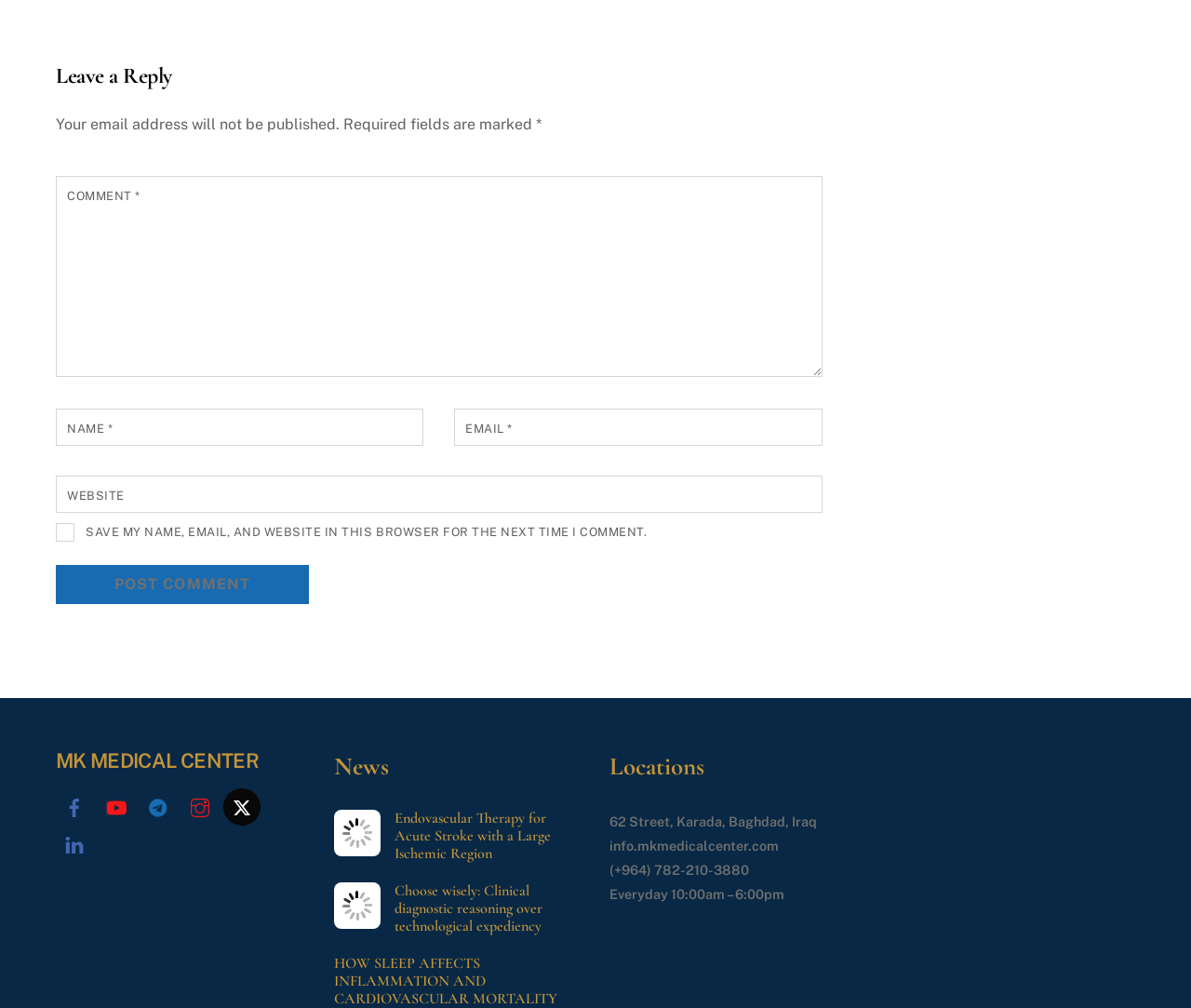What is the name of the medical center?
Could you give a comprehensive explanation in response to this question?

The name of the medical center is MK MEDICAL CENTER, which is mentioned as a link at the top of the webpage. This link is likely a navigation link to the medical center's homepage or main page.